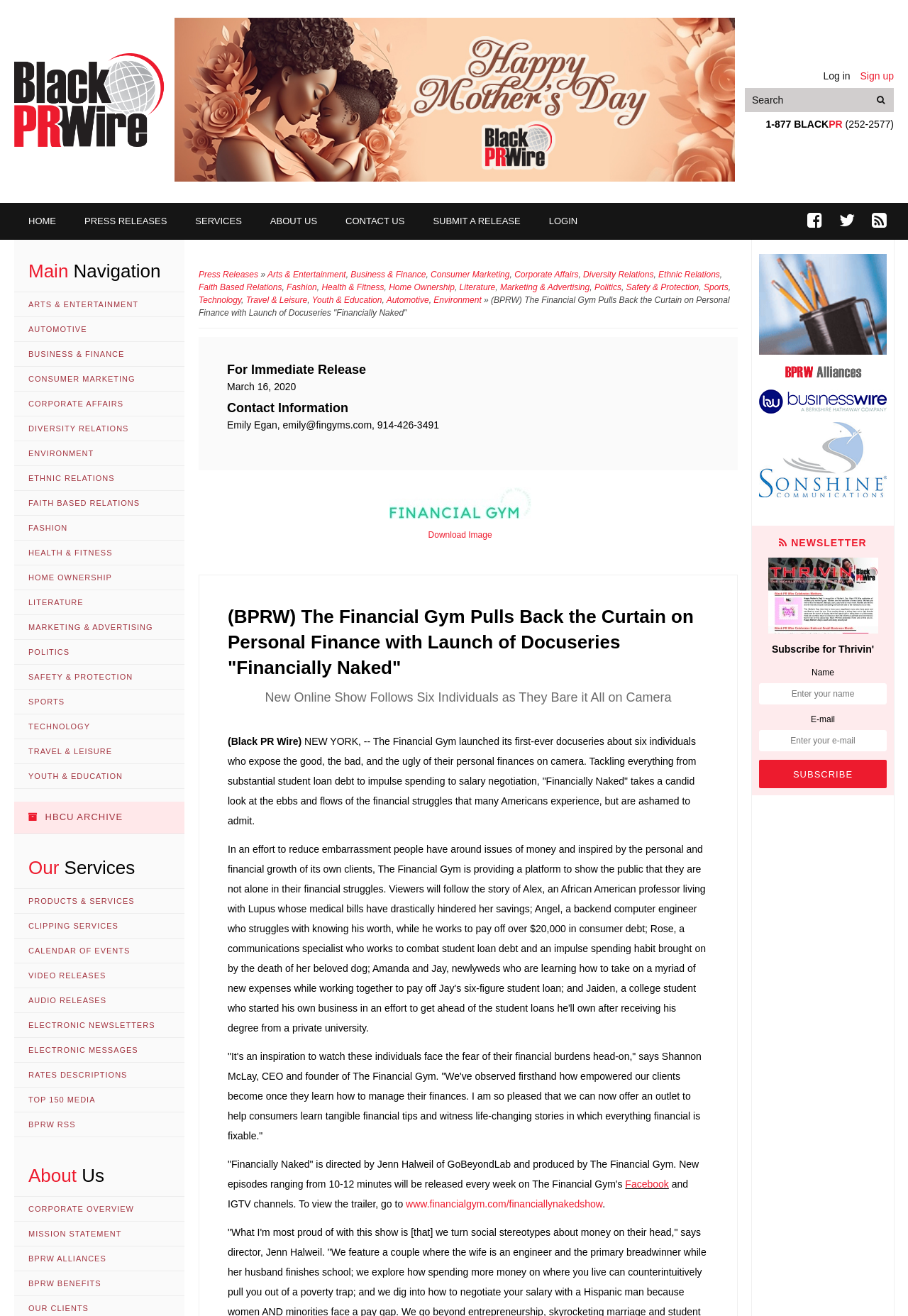Determine the bounding box coordinates for the region that must be clicked to execute the following instruction: "view press releases".

[0.077, 0.154, 0.199, 0.182]